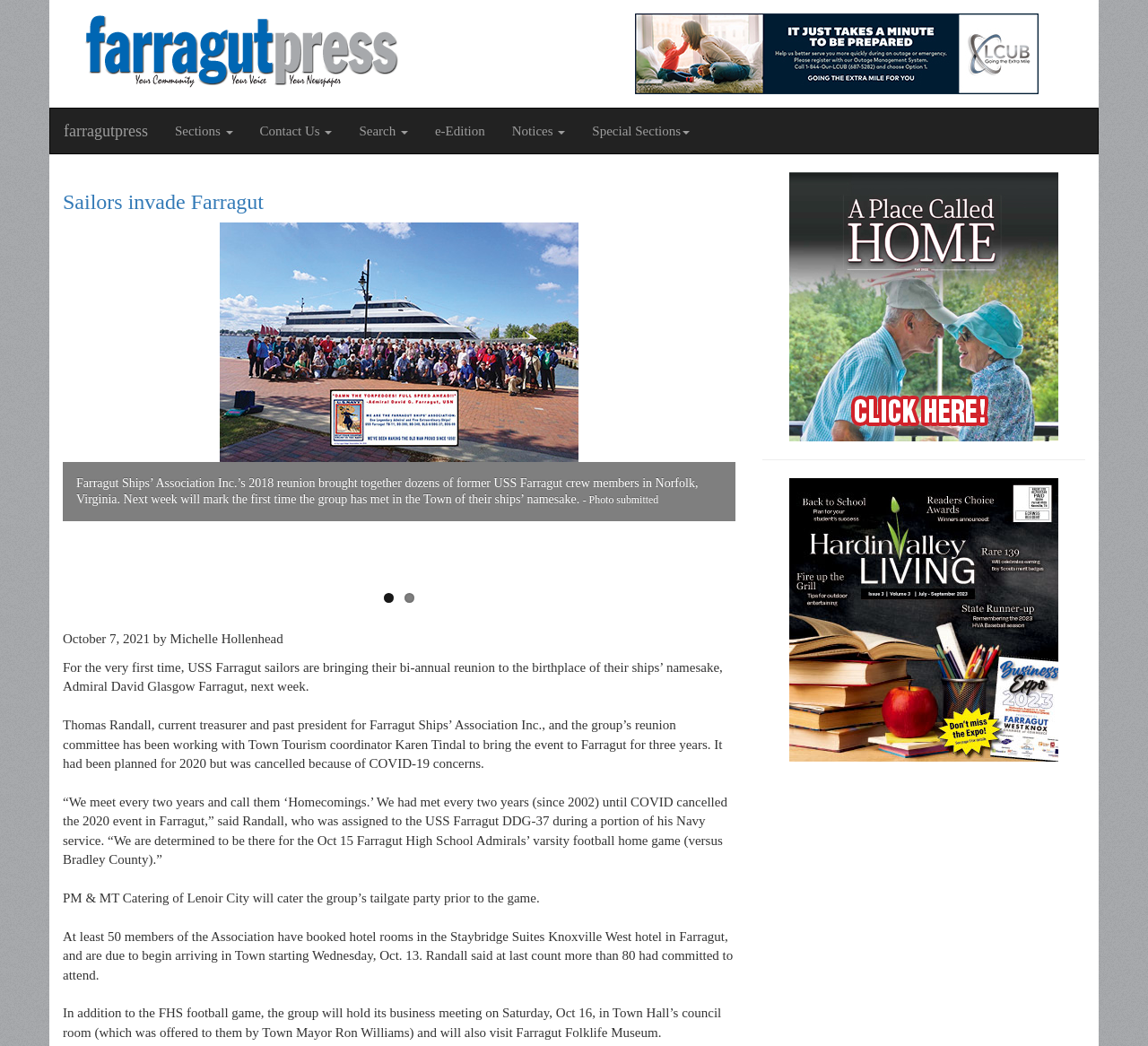Answer the question below with a single word or a brief phrase: 
What is the name of the museum that the group will visit during the reunion?

Farragut Folklife Museum